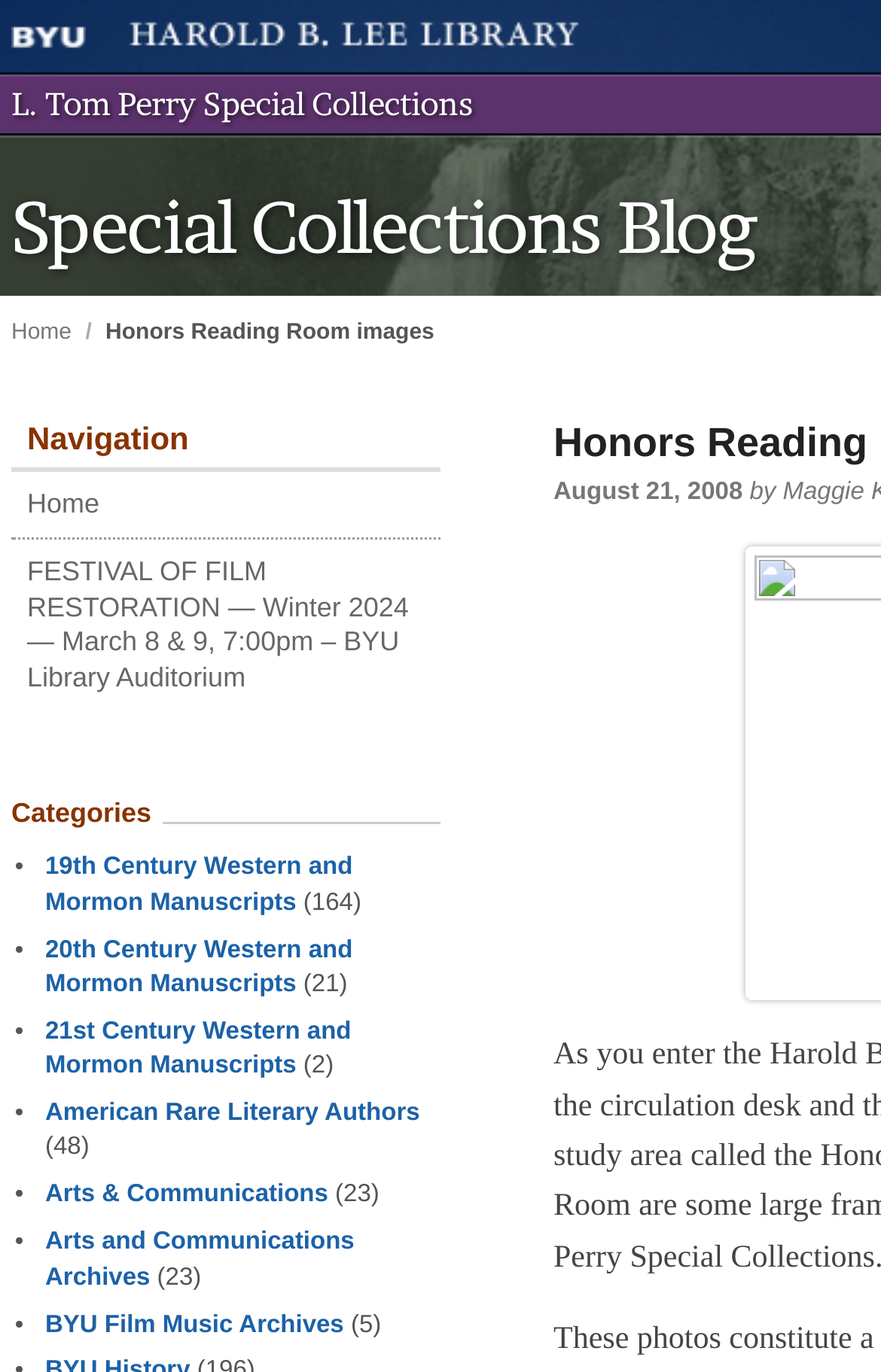Detail the various sections and features of the webpage.

The webpage appears to be a blog from the L. Tom Perry Special Collections at Brigham Young University (BYU). At the top left, there is a link to "BYU" and next to it, a link to "L. Tom Perry Special Collections" with a sub-link to "Special Collections Blog". 

Below these links, there is a title "Honors Reading Room images" in a larger font. To the right of the title, there is a link to "Home". 

Further down, there is a section labeled "Navigation" with links to "Home" and an event called "FESTIVAL OF FILM RESTORATION" scheduled for March 8 & 9, 2024. 

Below the navigation section, there is a section labeled "Categories" with a list of links to various categories, including "19th Century Western and Mormon Manuscripts", "20th Century Western and Mormon Manuscripts", "21st Century Western and Mormon Manuscripts", "American Rare Literary Authors", "Arts & Communications", "Arts and Communications Archives", and "BYU Film Music Archives". Each category has a number in parentheses, indicating the number of items in that category. 

On the right side of the page, there is a date "August 21, 2008" which may be related to a blog post or article.